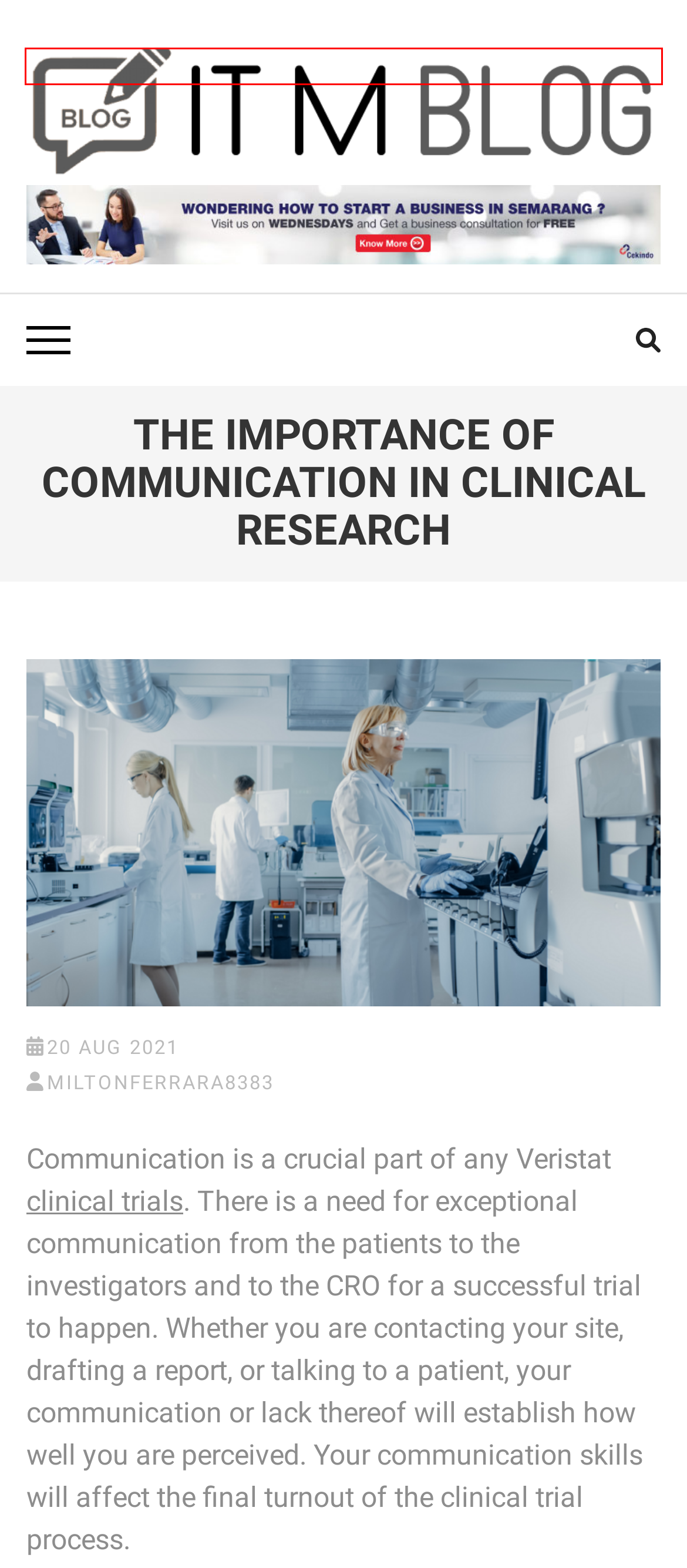You have been given a screenshot of a webpage, where a red bounding box surrounds a UI element. Identify the best matching webpage description for the page that loads after the element in the bounding box is clicked. Options include:
A. CANADA | ITM Blog
B. Dating | ITM Blog
C. Learn & Broaden Your Horizons on Cost Pools & Its Highlights – | ITM Blog
D. miltonferrara8383 | ITM Blog
E. ITM Blog
F. November, 2022 | ITM Blog
G. September, 2023 | ITM Blog
H. November, 2023 | ITM Blog

E